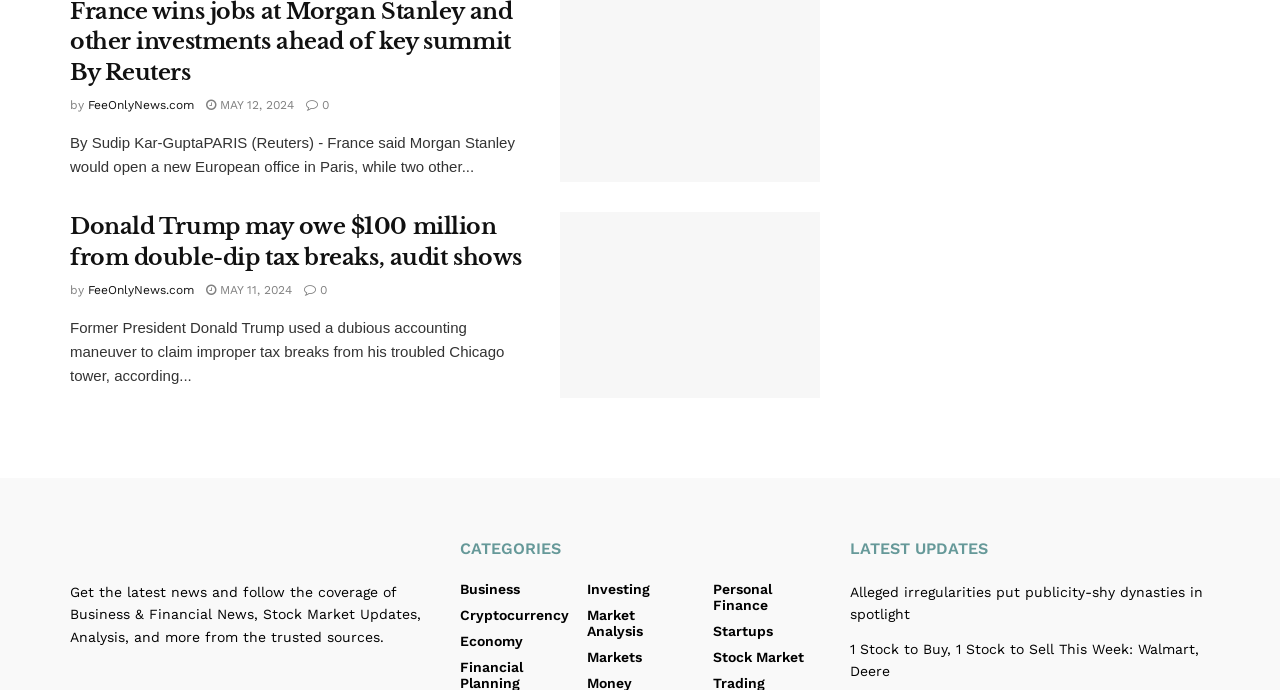Please find the bounding box coordinates (top-left x, top-left y, bottom-right x, bottom-right y) in the screenshot for the UI element described as follows: Financial Planning

[0.359, 0.879, 0.443, 0.926]